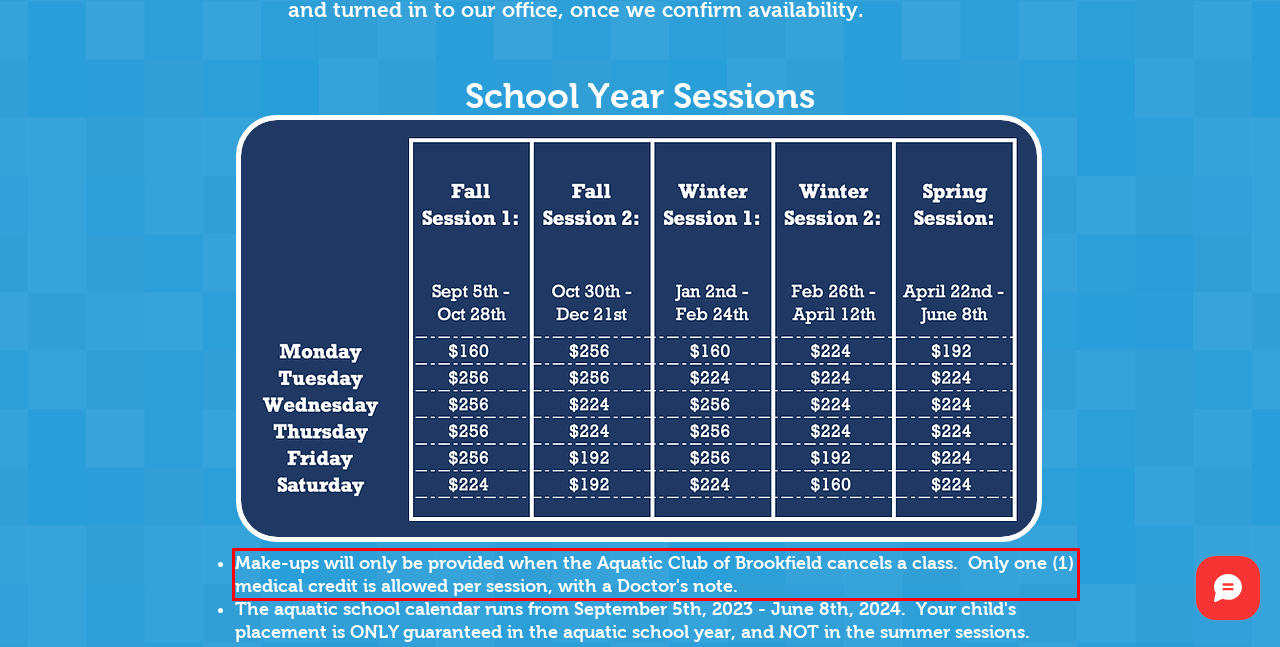You have a screenshot of a webpage where a UI element is enclosed in a red rectangle. Perform OCR to capture the text inside this red rectangle.

Make-ups will only be provided when the Aquatic Club of Brookfield cancels a class. Only one (1) medical credit is allowed per session, with a Doctor's note.